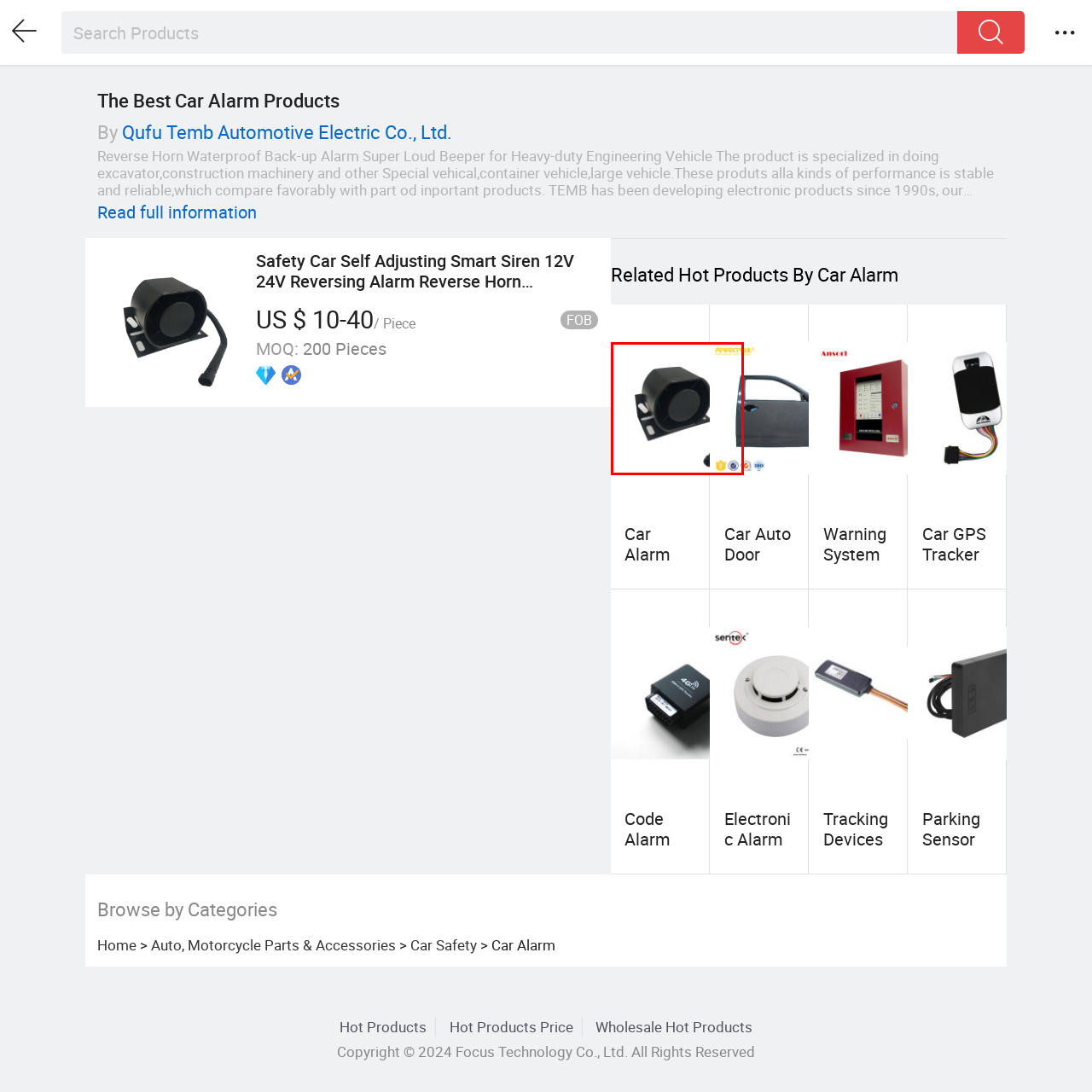View the image surrounded by the red border, What is the ideal use of the Safety Car Self Adjusting Smart Siren?
 Answer using a single word or phrase.

Reversing alarm